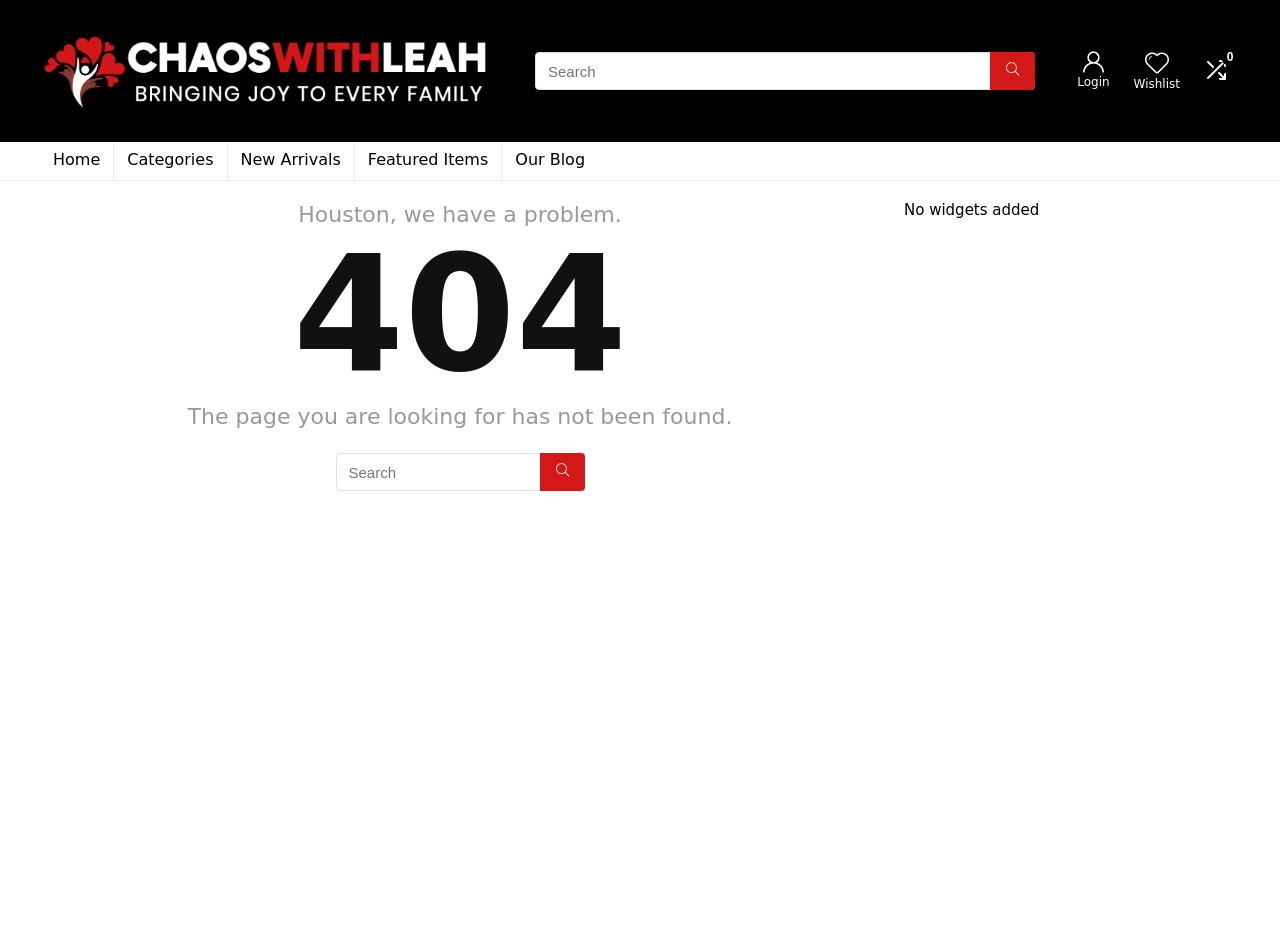Bounding box coordinates are specified in the format (top-left x, top-left y, bottom-right x, bottom-right y). All values are floating point numbers bounded between 0 and 1. Please provide the bounding box coordinate of the region this sentence describes: parent_node: Wishlist aria-label="Wishlist"

[0.894, 0.054, 0.913, 0.083]